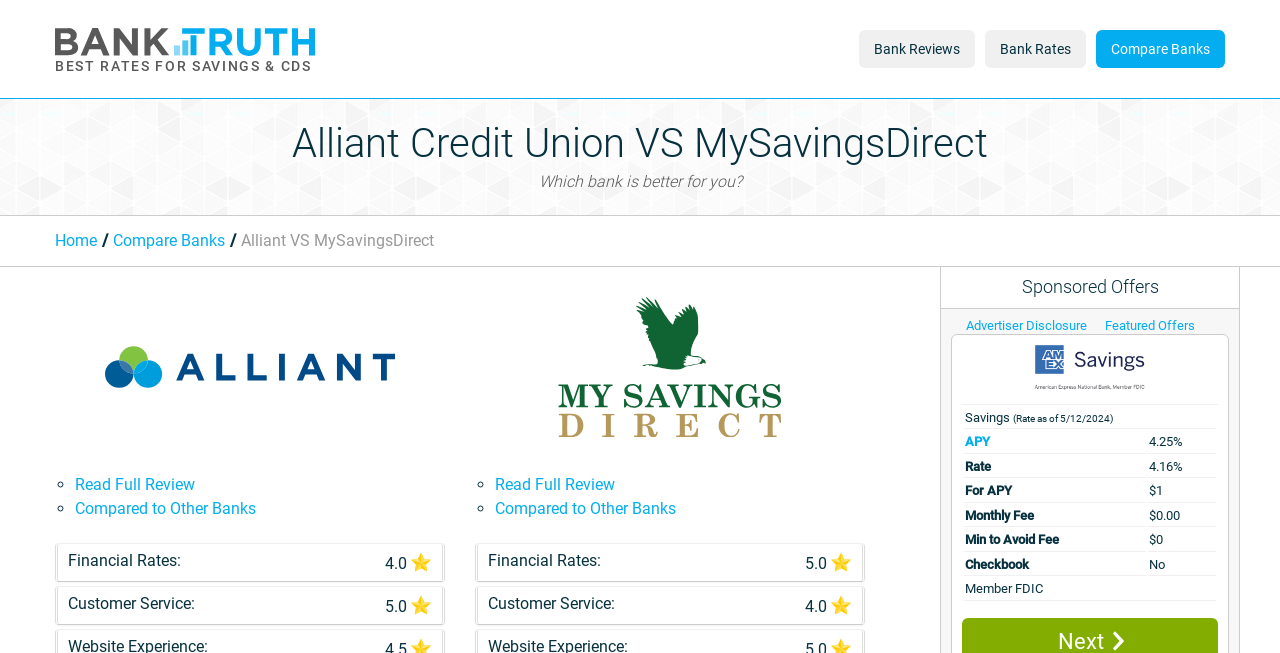Respond to the question with just a single word or phrase: 
What is the rating for MySavingsDirect's customer service?

4.0